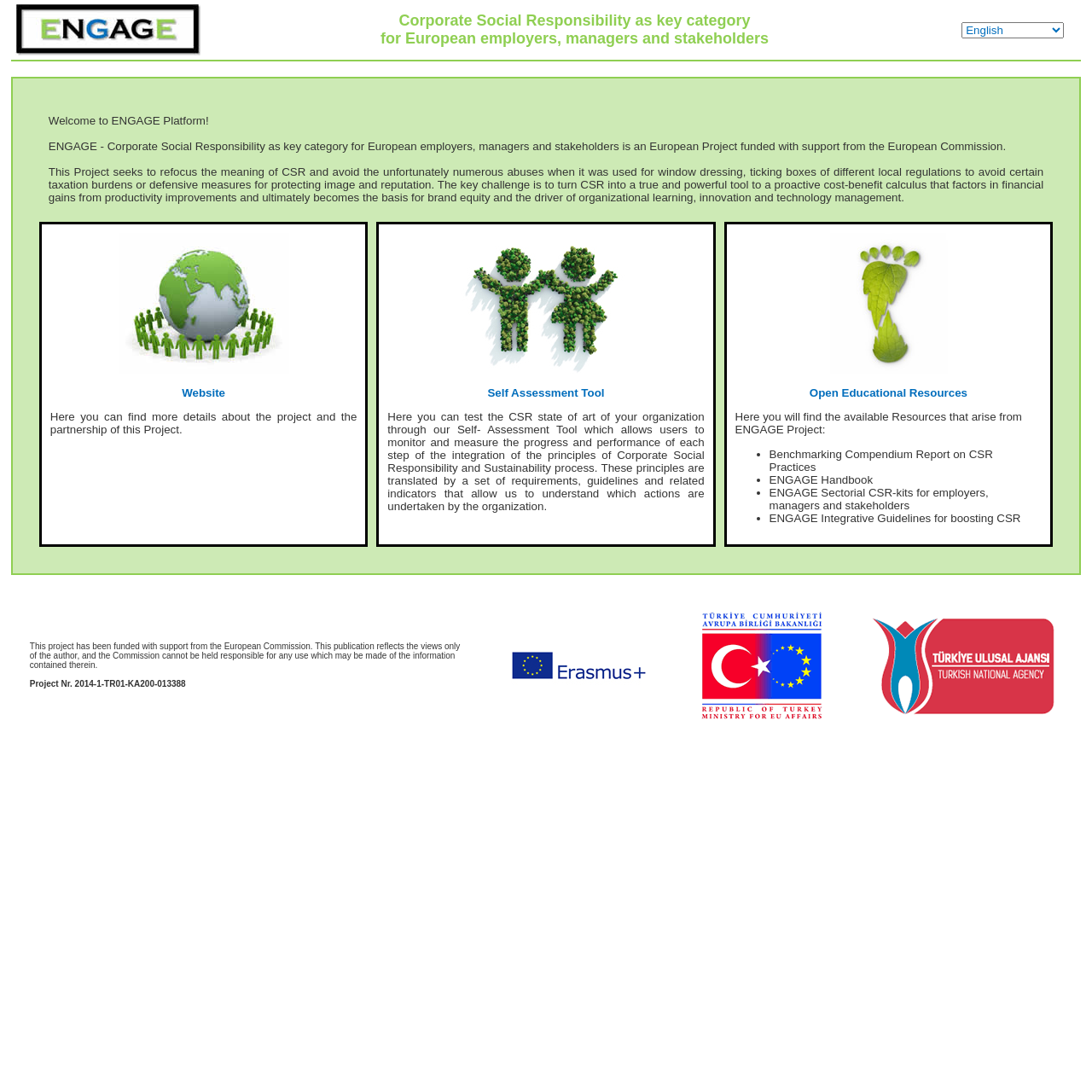What type of resources are available on this webpage?
Please look at the screenshot and answer using one word or phrase.

Open Educational Resources